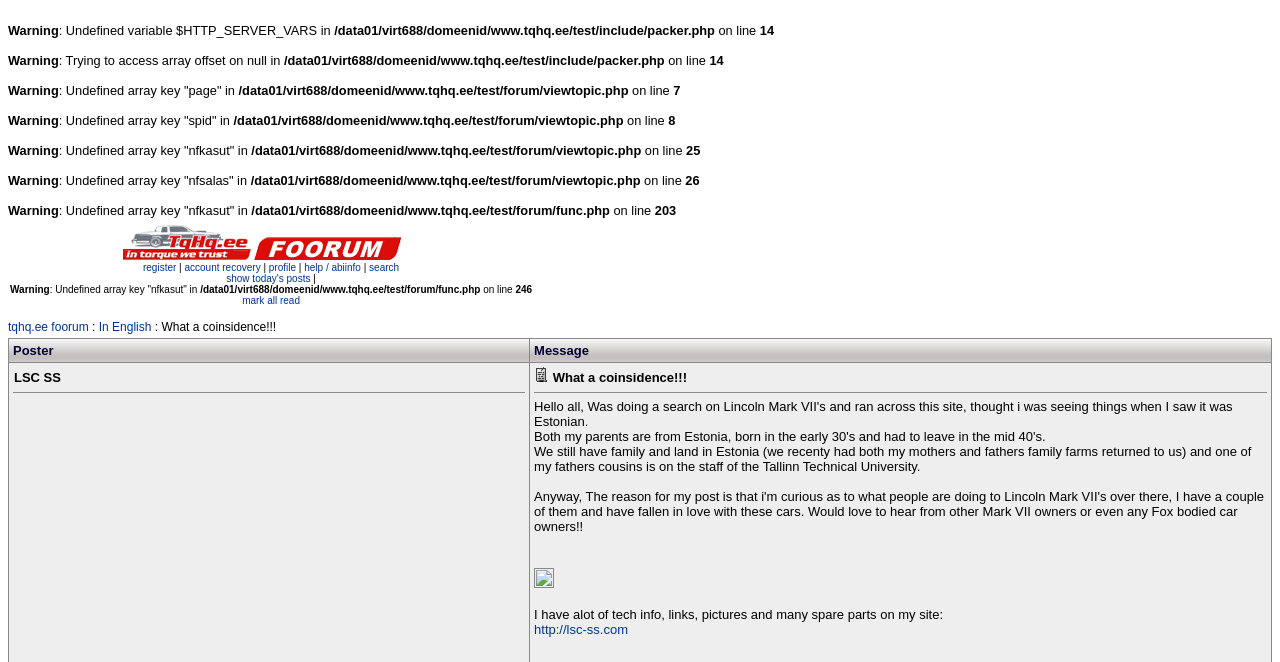What is the error message on line 14?
Based on the image, give a concise answer in the form of a single word or short phrase.

Undefined variable $HTTP_SERVER_VARS